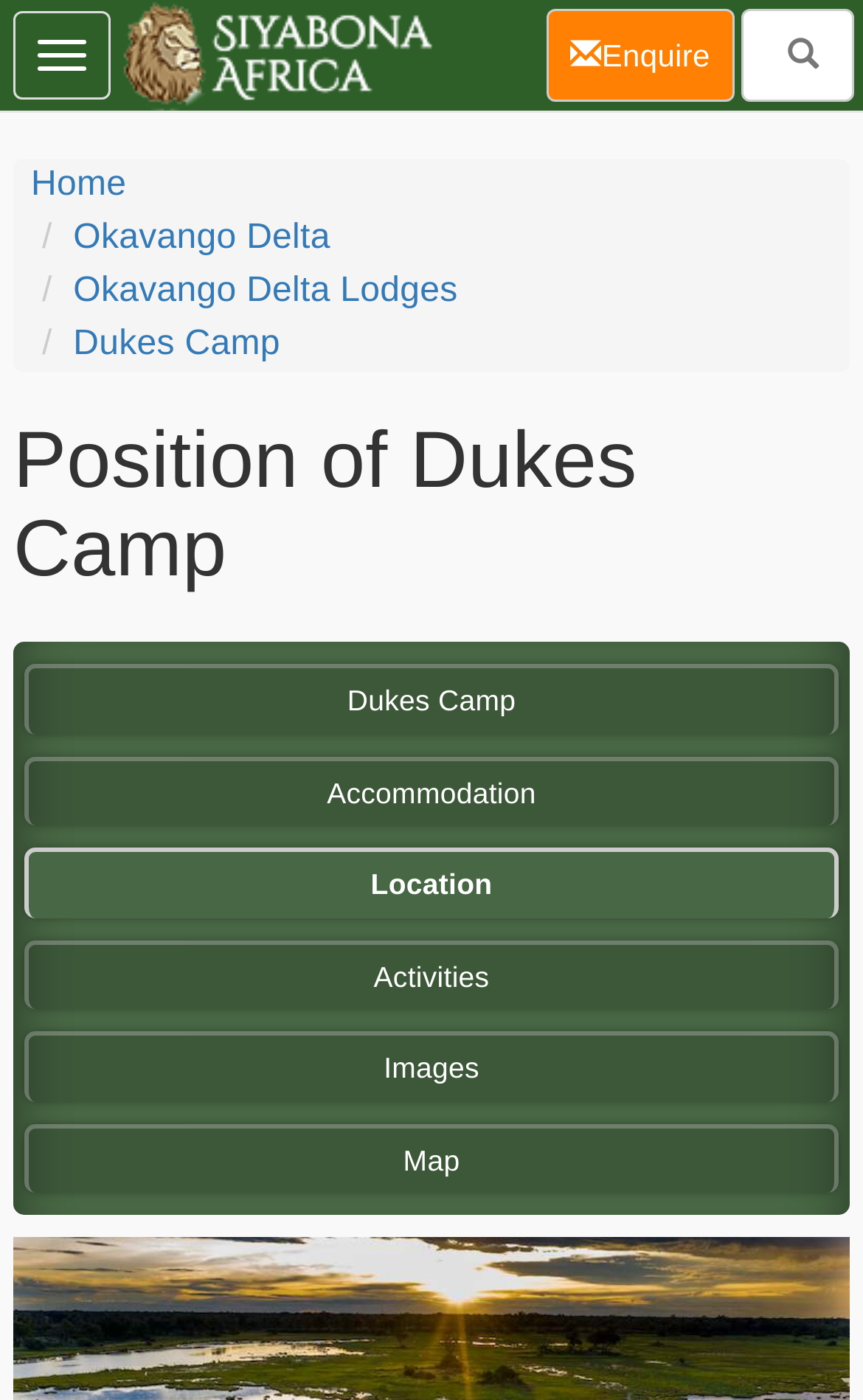Extract the heading text from the webpage.

Position of Dukes Camp